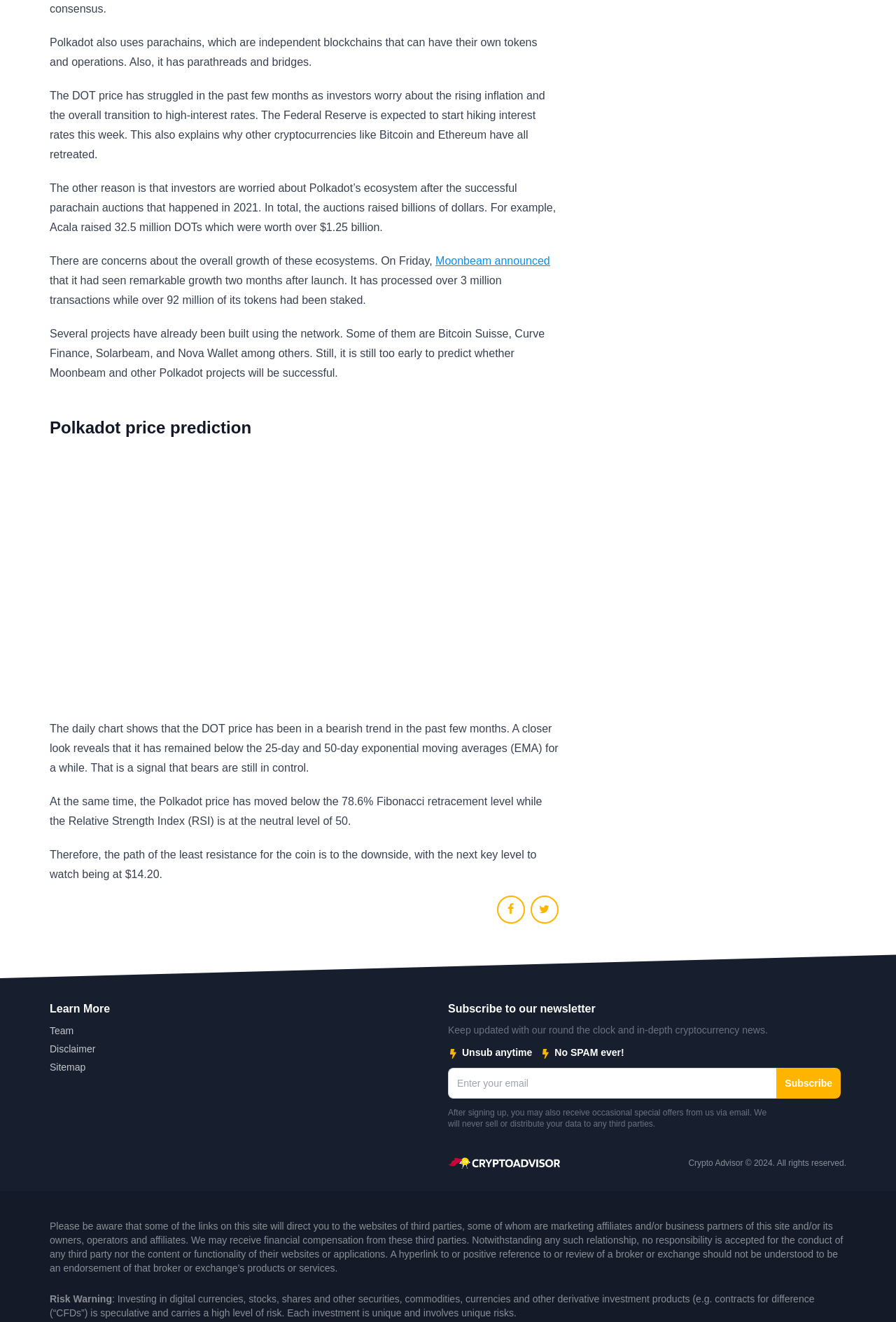What is the purpose of the 'Subscribe to our newsletter' section?
Please provide a single word or phrase as your answer based on the image.

To keep updated with cryptocurrency news